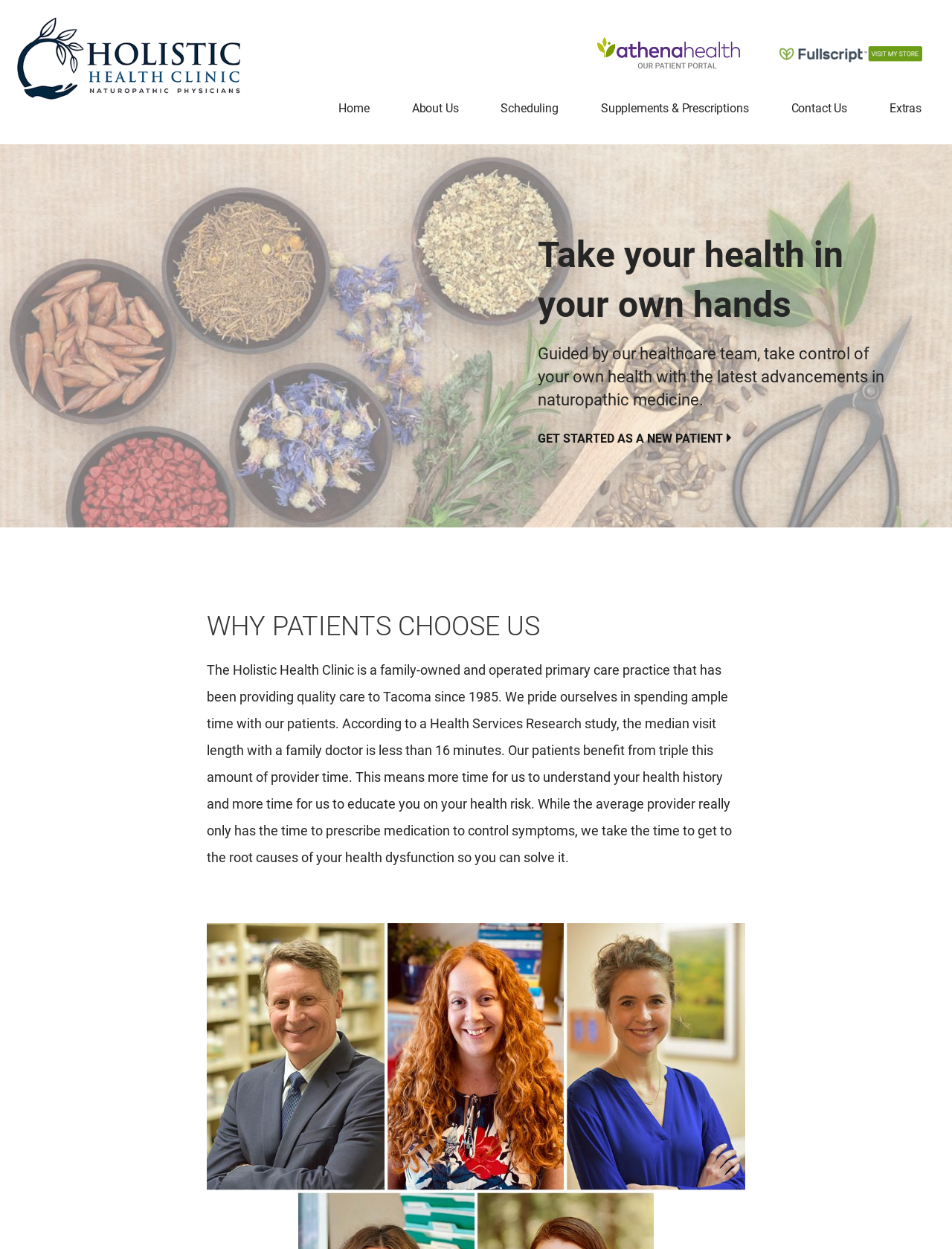What is the purpose of the clinic?
Please provide a full and detailed response to the question.

The purpose of the clinic can be inferred from the text 'Guided by our healthcare team, take control of your own health with the latest advancements in naturopathic medicine.' which suggests that the clinic provides naturopathic medicine services.